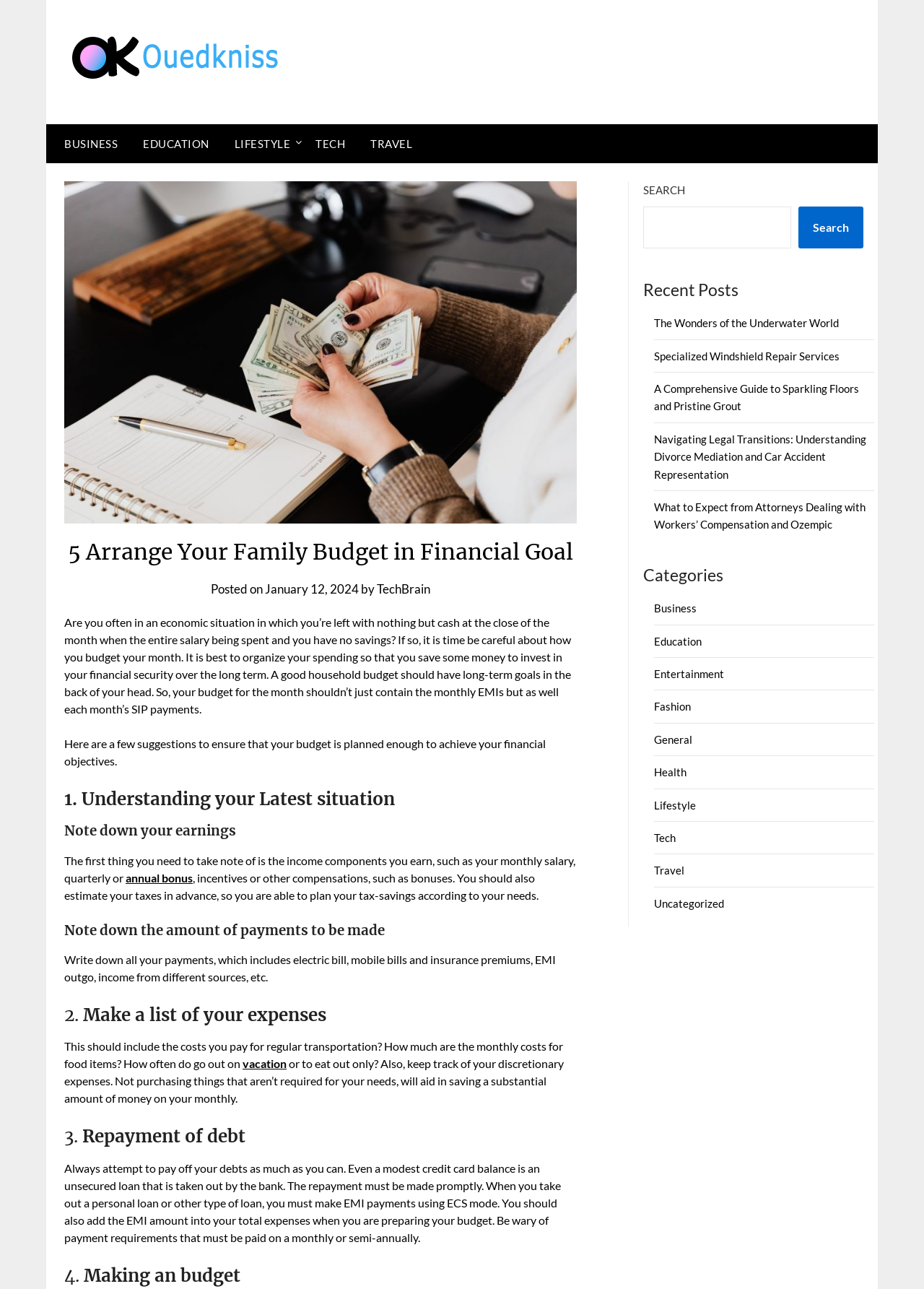Provide the bounding box coordinates of the HTML element this sentence describes: "January 12, 2024January 18, 2024". The bounding box coordinates consist of four float numbers between 0 and 1, i.e., [left, top, right, bottom].

[0.287, 0.451, 0.388, 0.463]